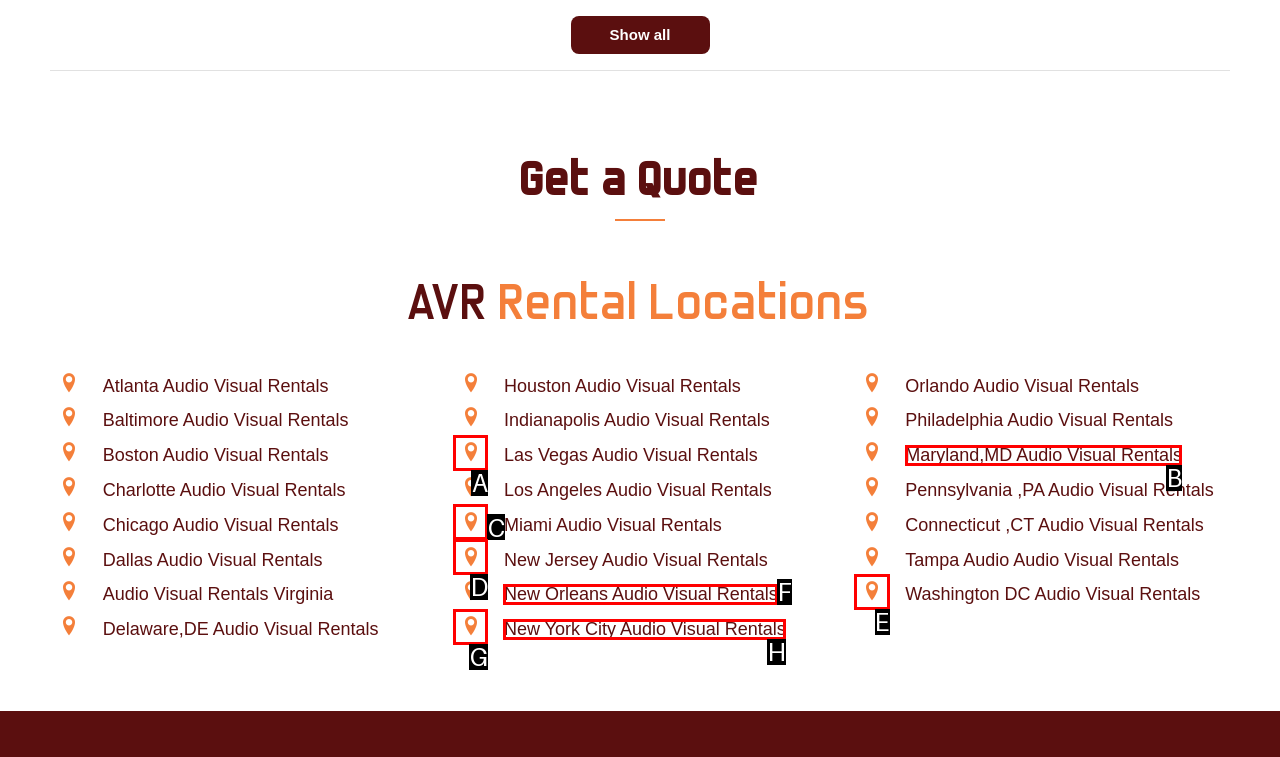Identify the correct UI element to click to follow this instruction: Click on 'New York City Audio Visual Rentals'
Respond with the letter of the appropriate choice from the displayed options.

G